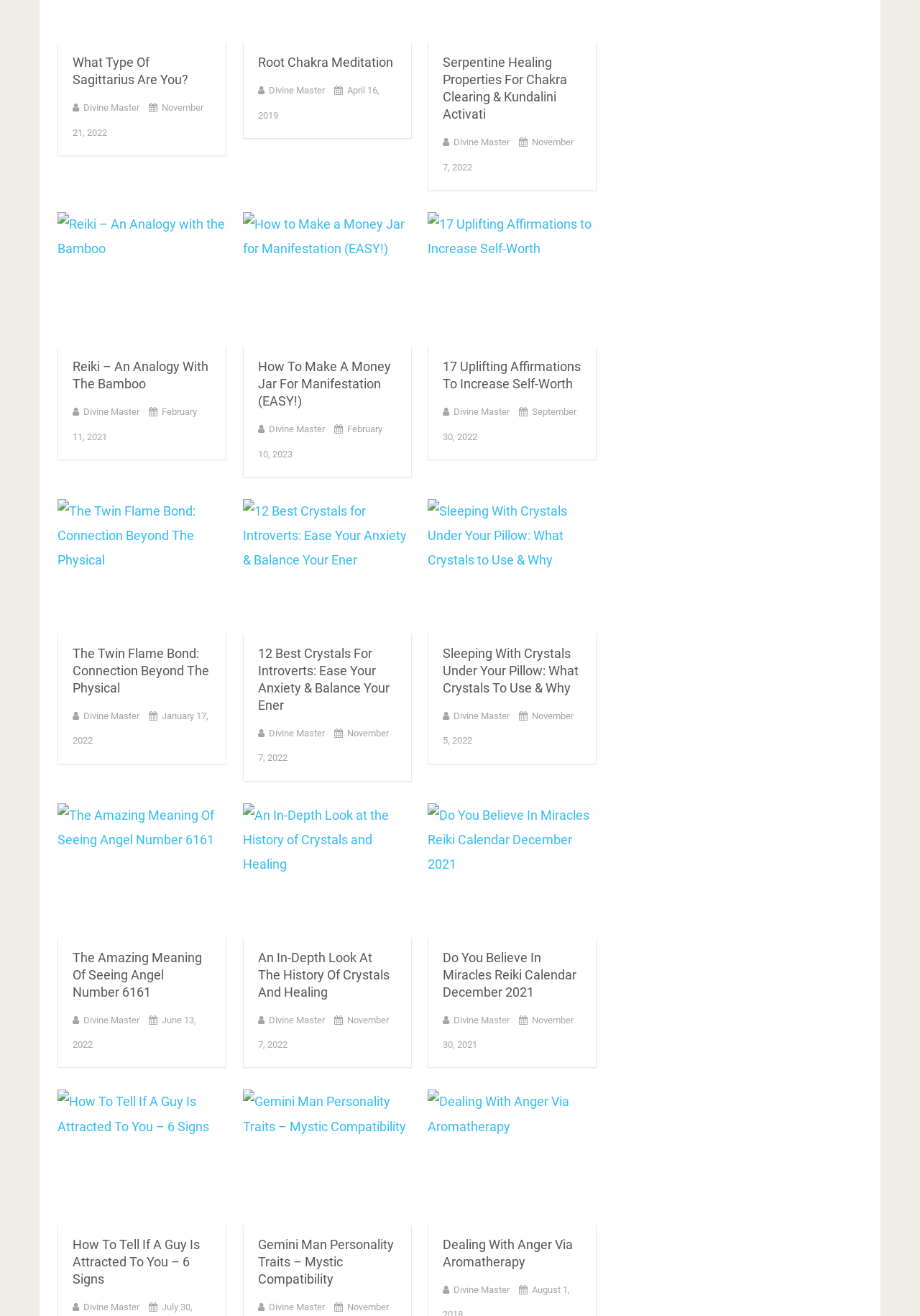Based on the element description "Divine Master", predict the bounding box coordinates of the UI element.

[0.493, 0.976, 0.554, 0.984]